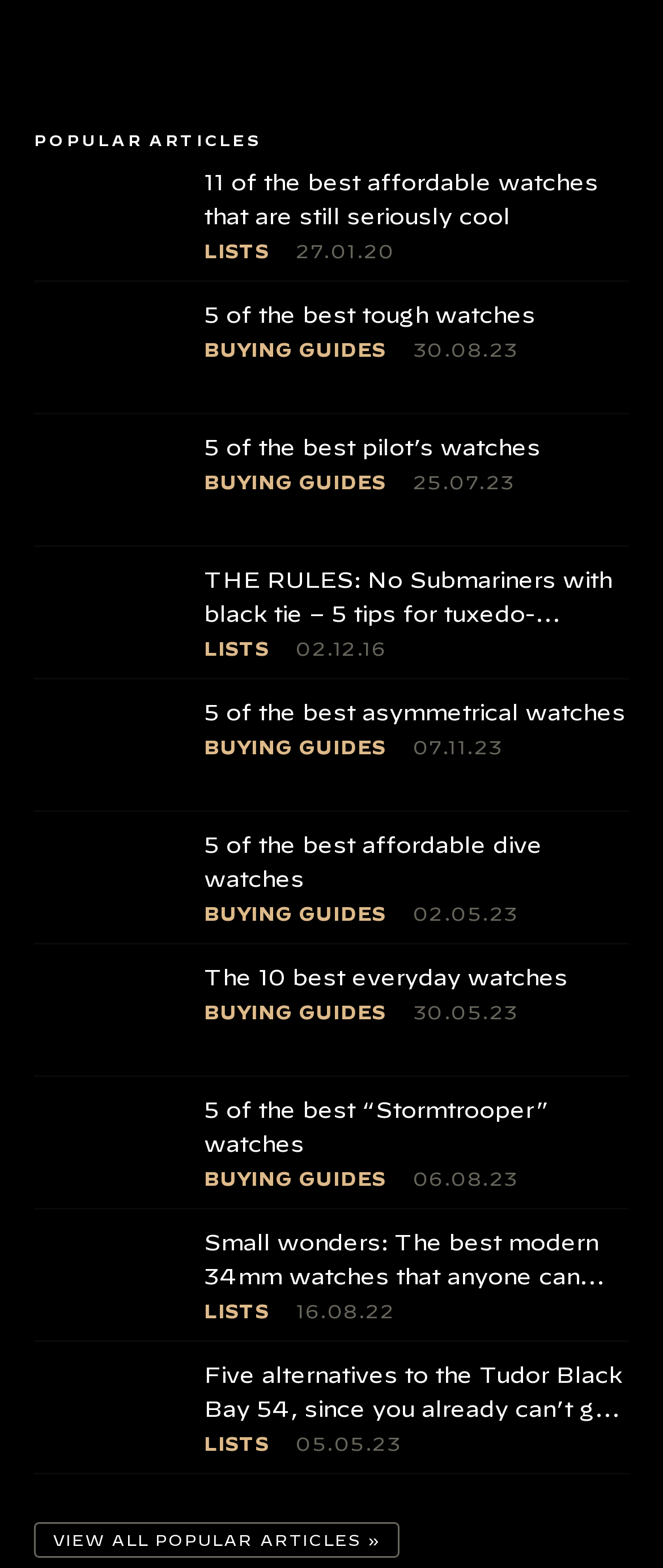Locate the bounding box coordinates of the clickable region necessary to complete the following instruction: "Click on the '11 of the best affordable watches that are still seriously cool' article". Provide the coordinates in the format of four float numbers between 0 and 1, i.e., [left, top, right, bottom].

[0.051, 0.106, 0.264, 0.173]